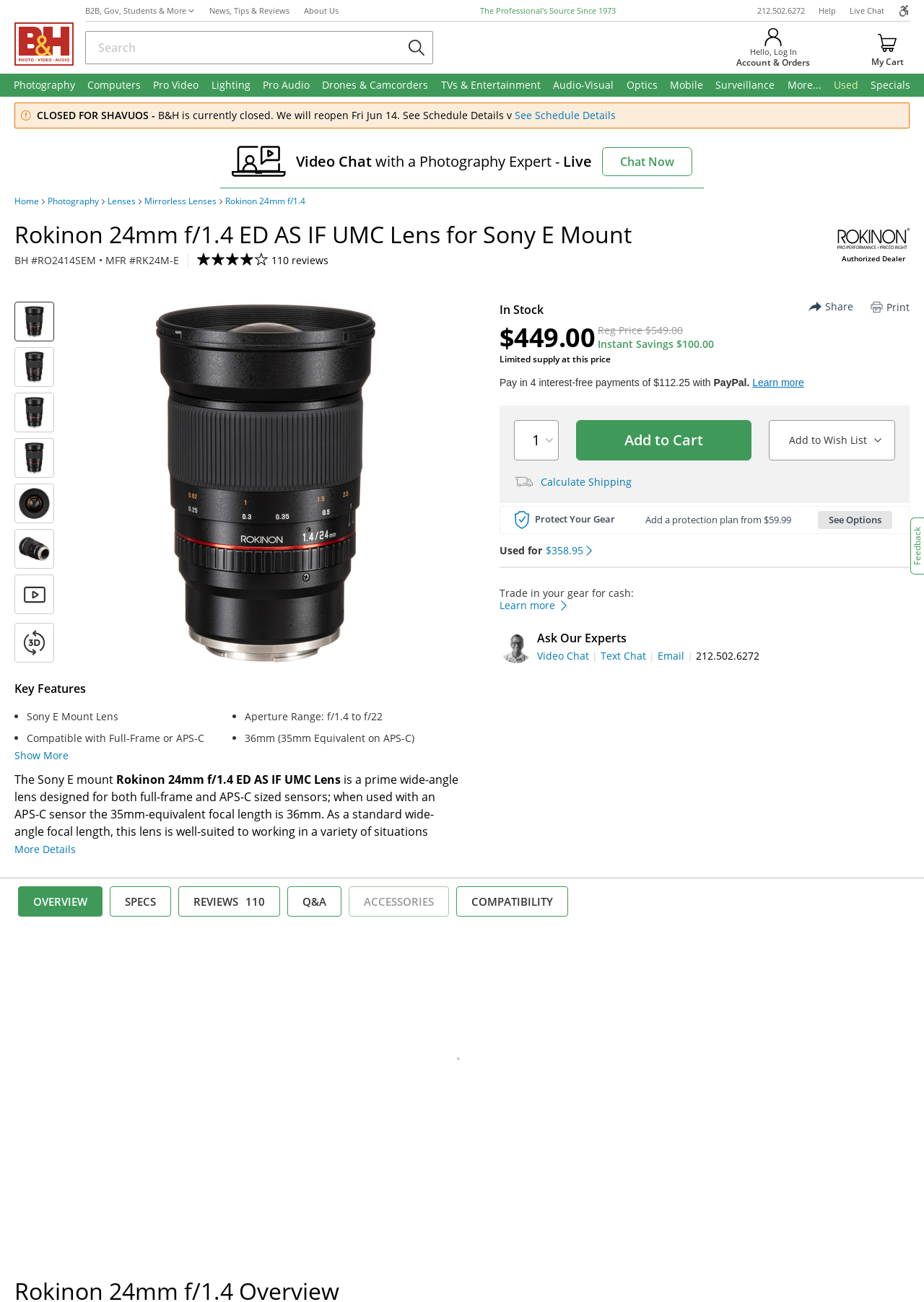How many reviews are there for this product?
With the help of the image, please provide a detailed response to the question.

I found the answer by looking at the link '110 reviews' which has several images of stars next to it, indicating the number of reviews.